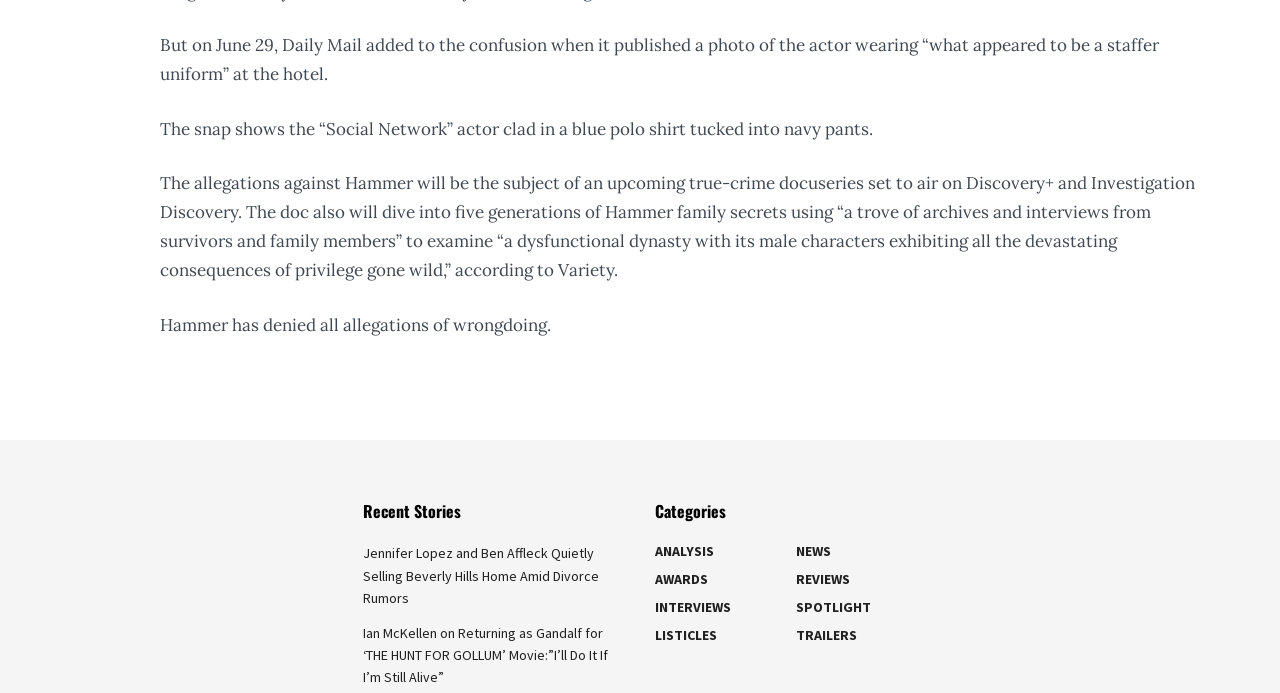Could you indicate the bounding box coordinates of the region to click in order to complete this instruction: "Check reviews".

[0.622, 0.823, 0.664, 0.849]